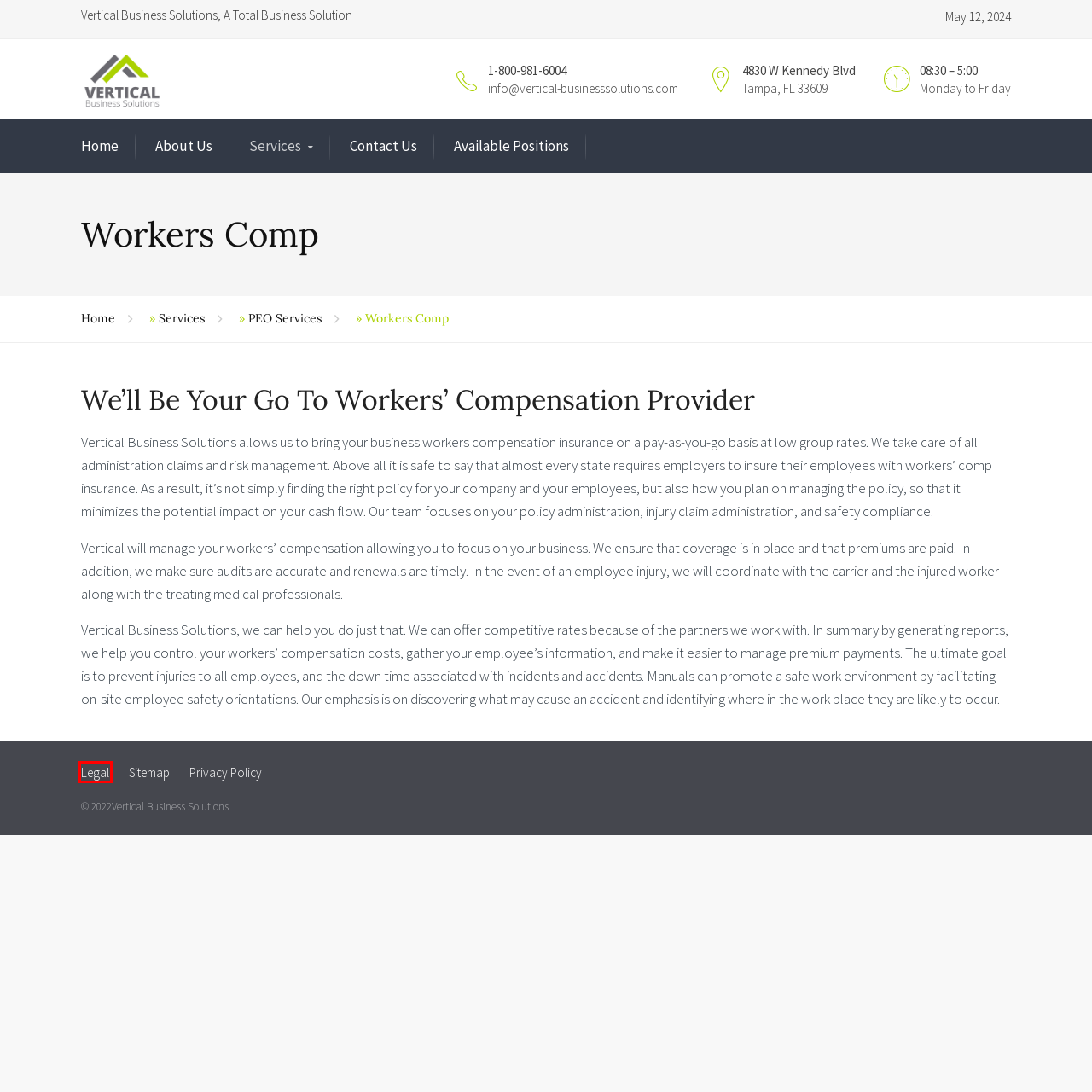You have a screenshot of a webpage with a red rectangle bounding box. Identify the best webpage description that corresponds to the new webpage after clicking the element within the red bounding box. Here are the candidates:
A. PEO Services - Vertical Business Solutions
B. Contact Us - Vertical Business Solutions
C. Site Map - Vertical Business Solutions
D. Home - Vertical Business Solutions
E. Terms & Conditions - Vertical Business Solutions
F. Privacy Policy - Vertical Business Solutions
G. Services - Vertical Business Solutions
H. About Us - Vertical Business Solutions

E